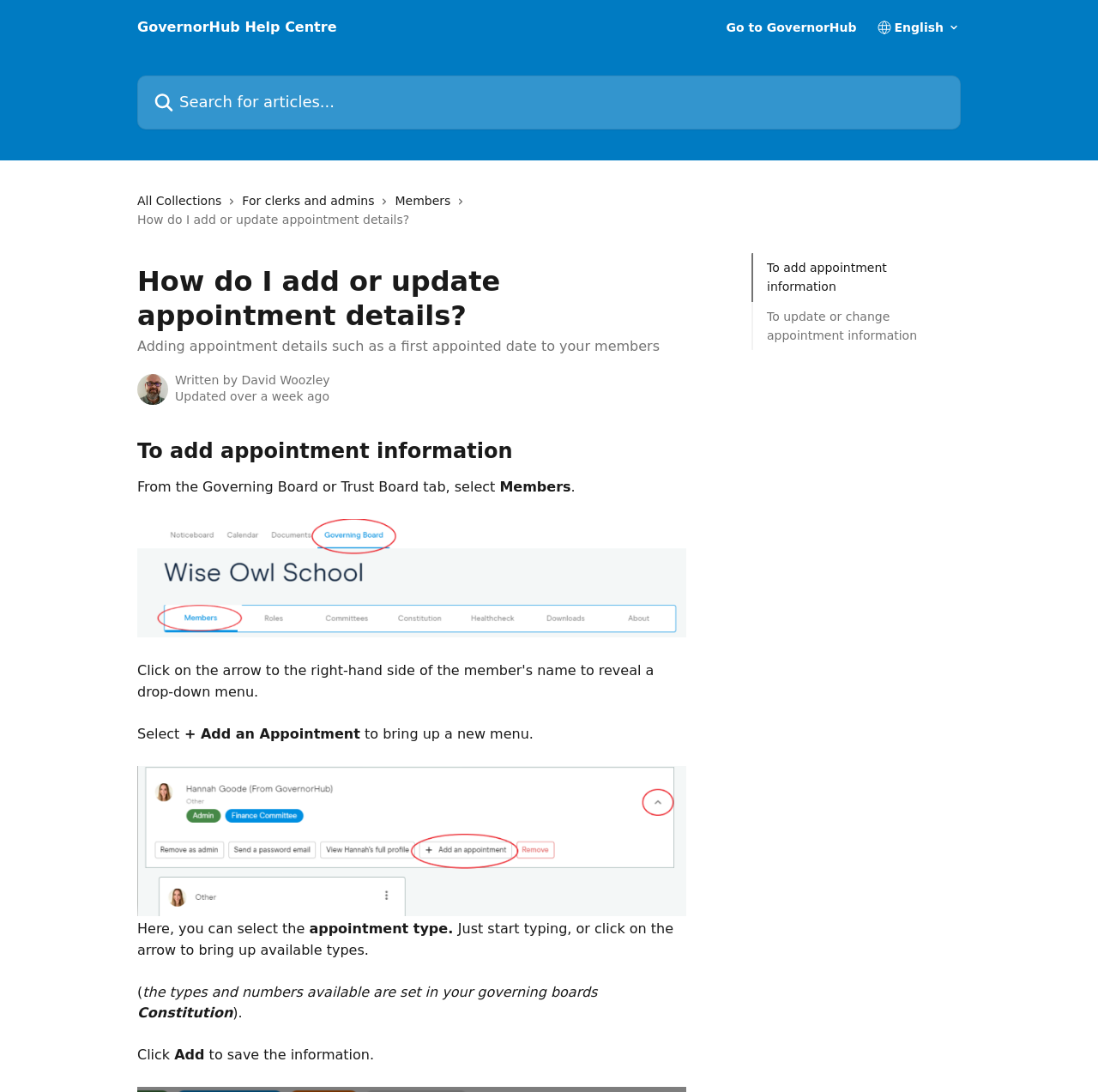Please identify the bounding box coordinates of the clickable region that I should interact with to perform the following instruction: "Click To add appointment information". The coordinates should be expressed as four float numbers between 0 and 1, i.e., [left, top, right, bottom].

[0.698, 0.236, 0.862, 0.271]